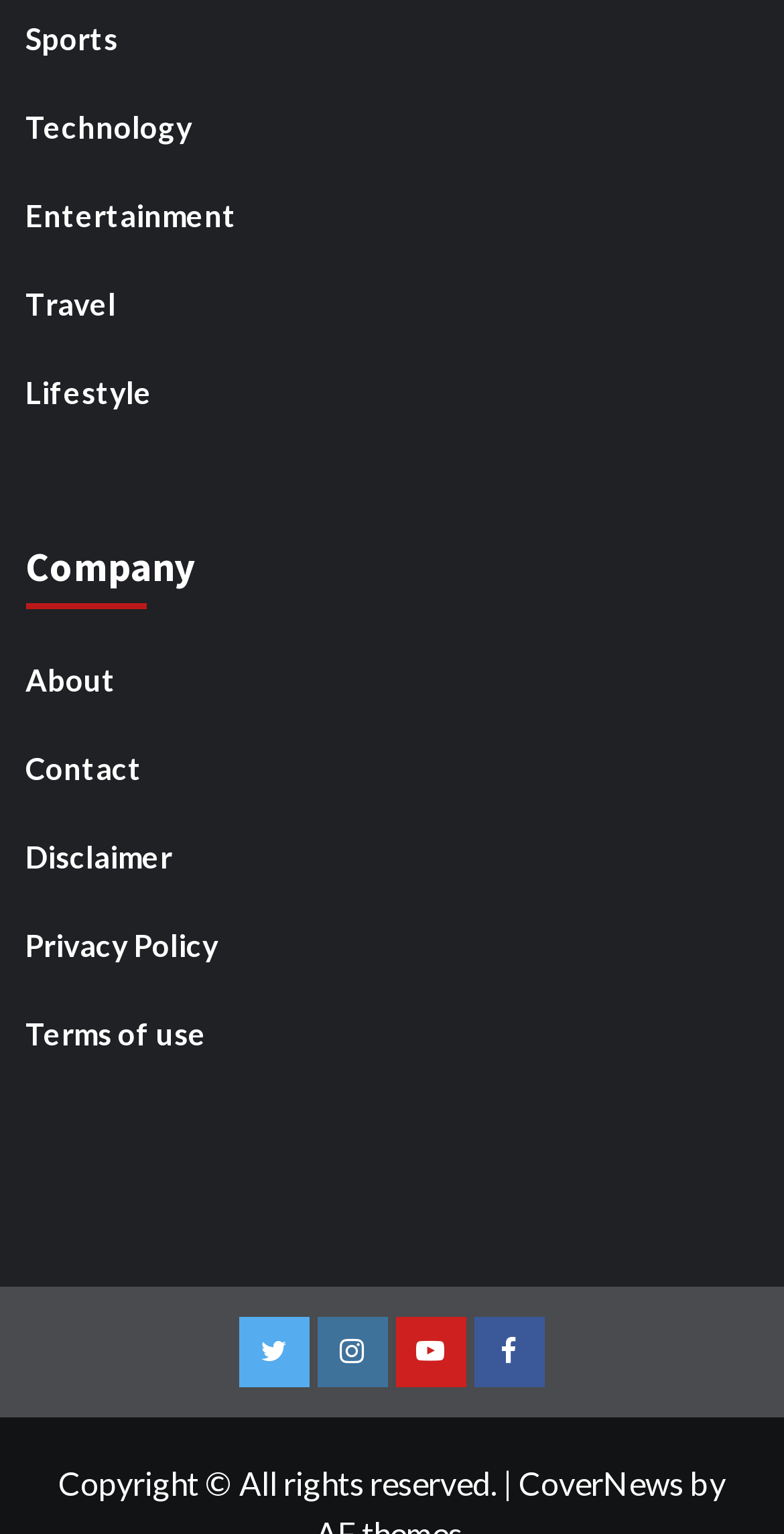Pinpoint the bounding box coordinates of the clickable element to carry out the following instruction: "Go to CoverNews."

[0.662, 0.954, 0.872, 0.979]